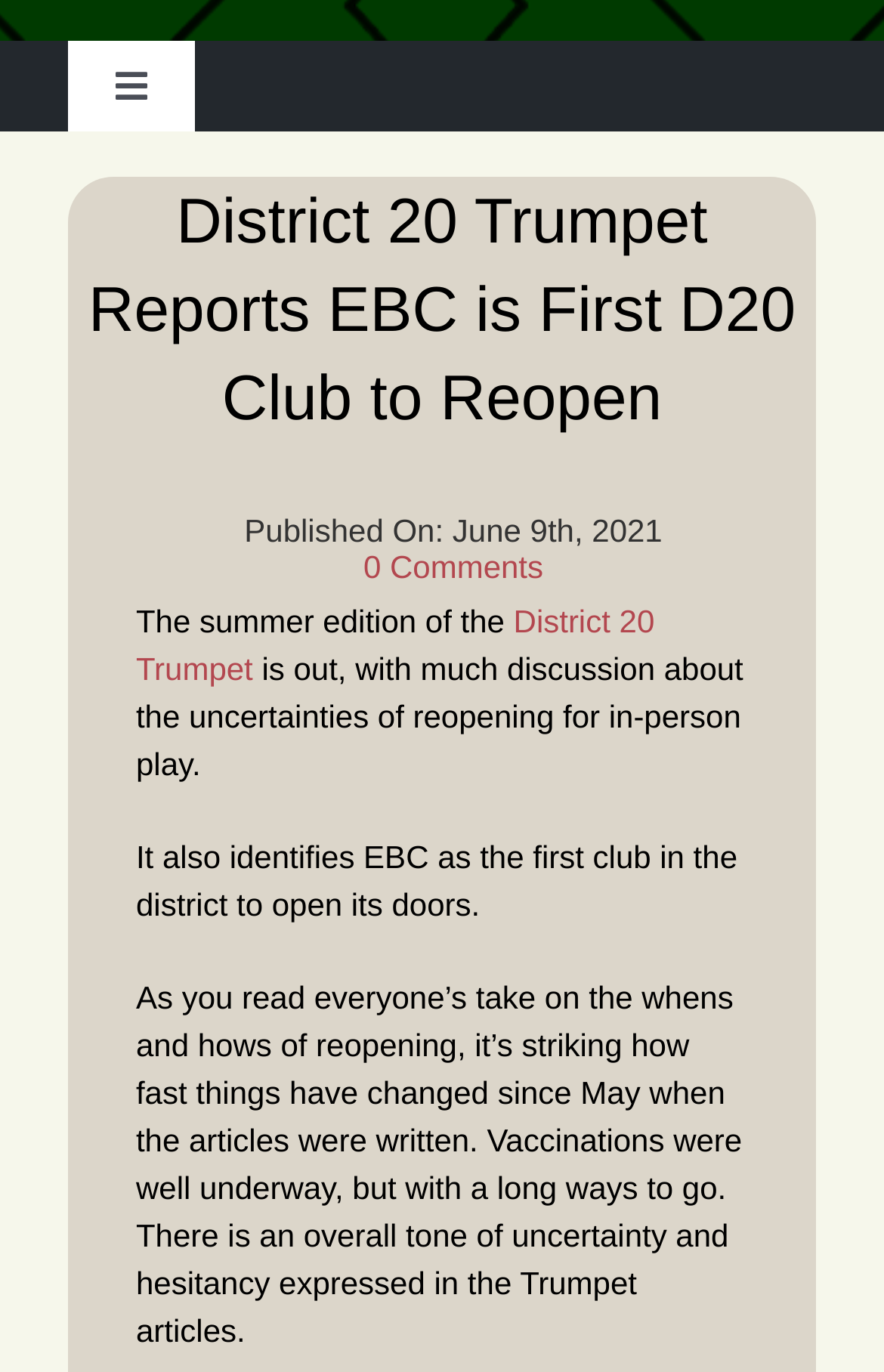Extract the bounding box of the UI element described as: "District 20 Trumpet".

[0.154, 0.44, 0.74, 0.501]